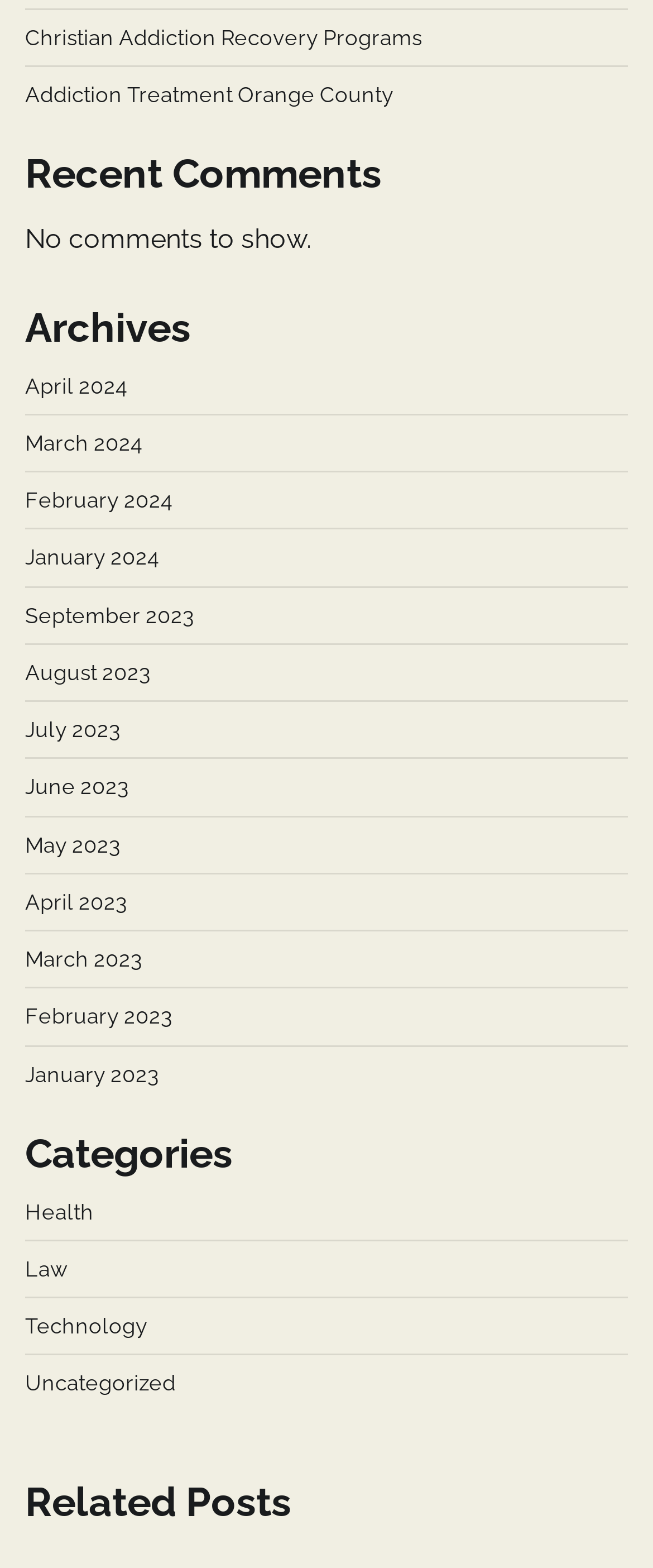Can you show the bounding box coordinates of the region to click on to complete the task described in the instruction: "Request a quote"?

None